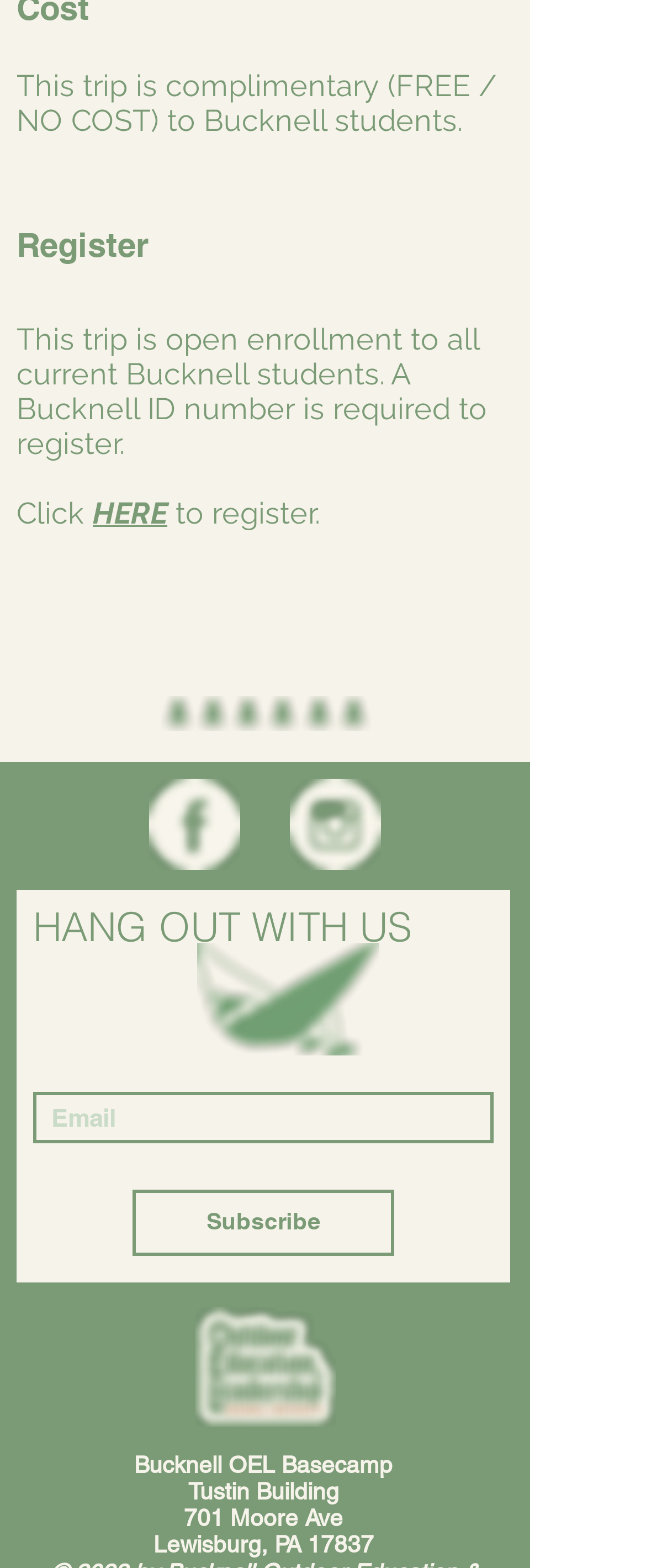Please answer the following question using a single word or phrase: 
What is the purpose of clicking the 'HERE' link?

To register